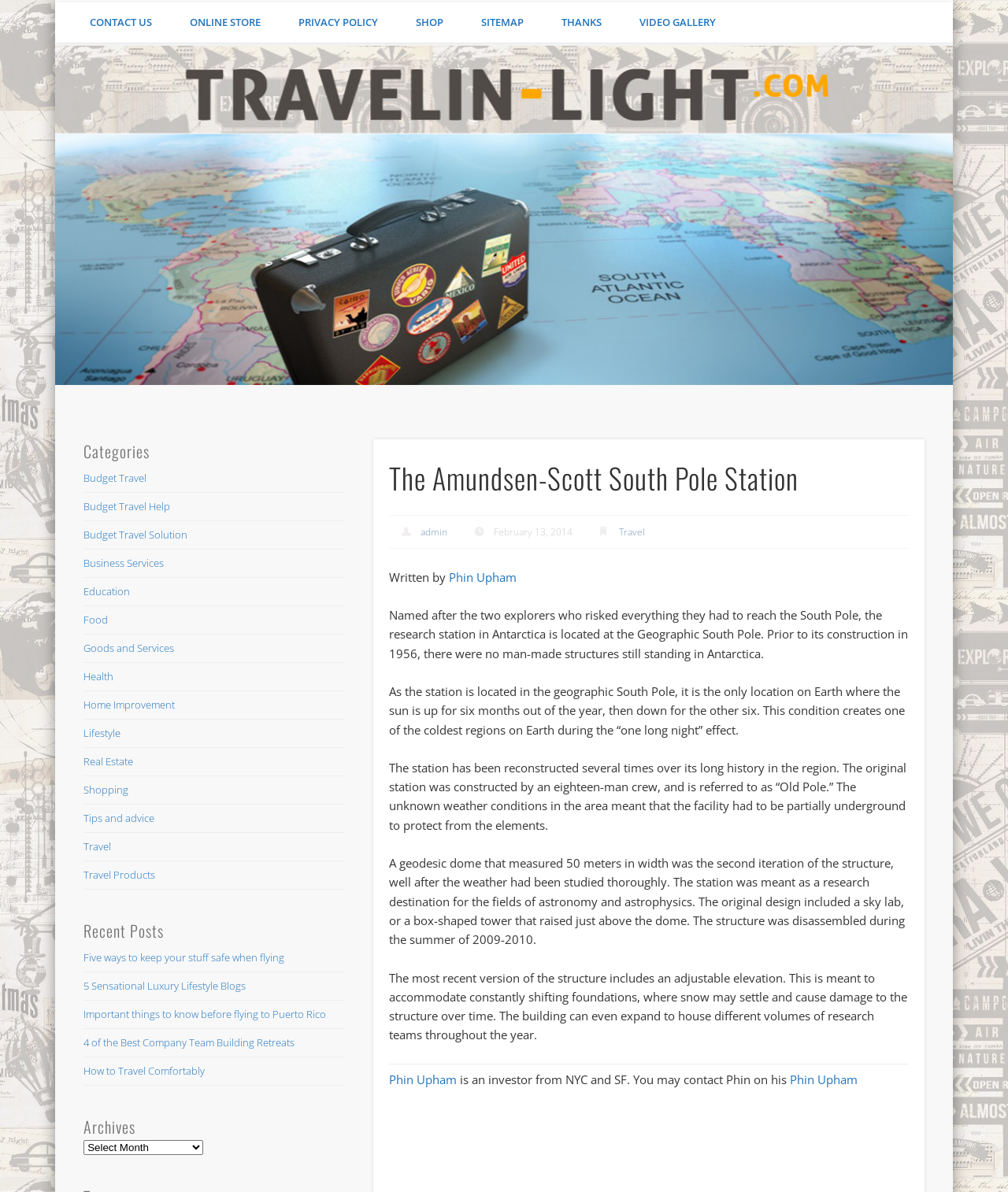How many months is the sun up at the Amundsen-Scott South Pole Station?
Provide a fully detailed and comprehensive answer to the question.

The article states that the station is located in the geographic South Pole, where the sun is up for six months out of the year, then down for the other six.